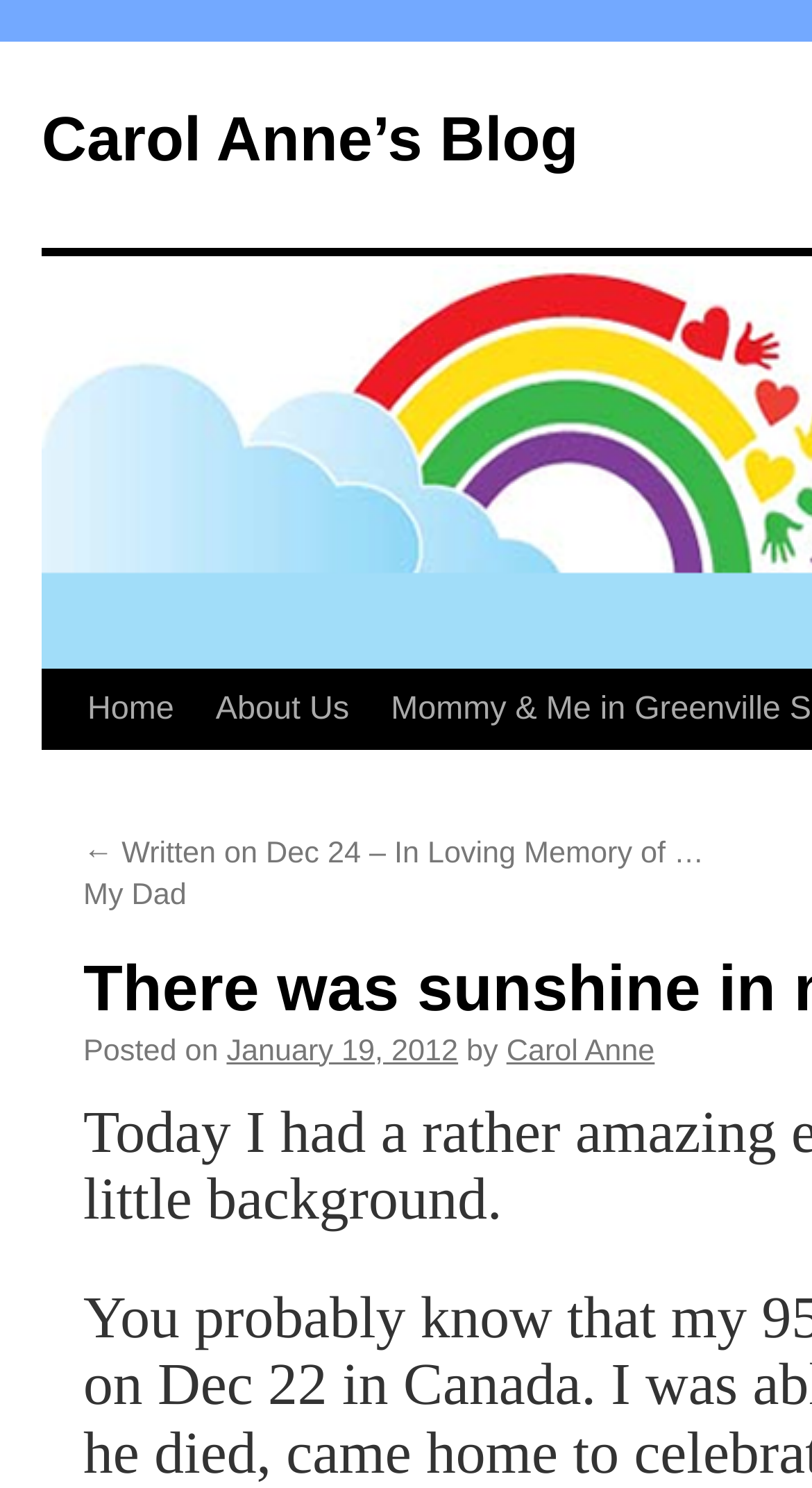Using the given description, provide the bounding box coordinates formatted as (top-left x, top-left y, bottom-right x, bottom-right y), with all values being floating point numbers between 0 and 1. Description: Home

[0.082, 0.451, 0.222, 0.504]